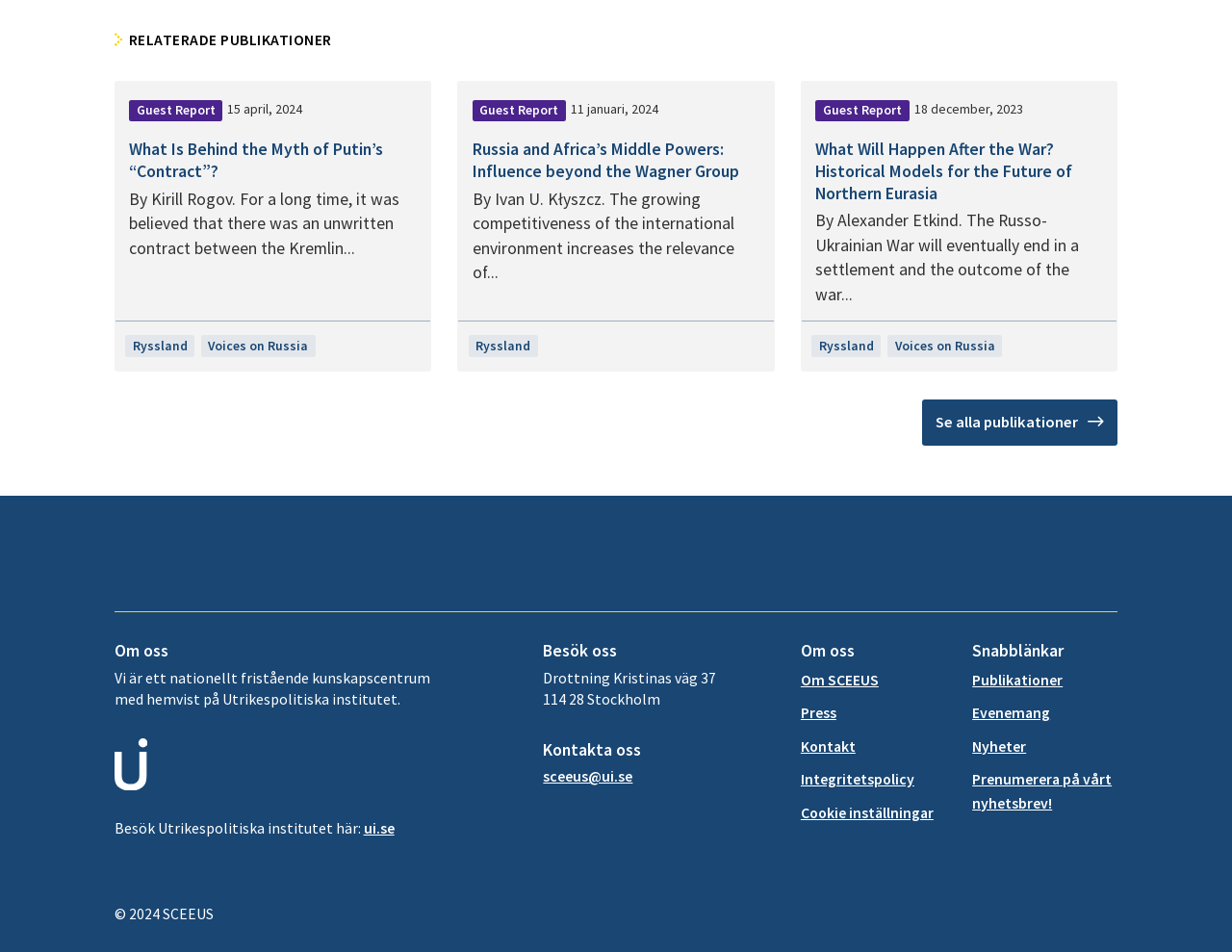Locate the bounding box coordinates of the area that needs to be clicked to fulfill the following instruction: "Visit 'Om oss' page". The coordinates should be in the format of four float numbers between 0 and 1, namely [left, top, right, bottom].

[0.093, 0.672, 0.353, 0.702]